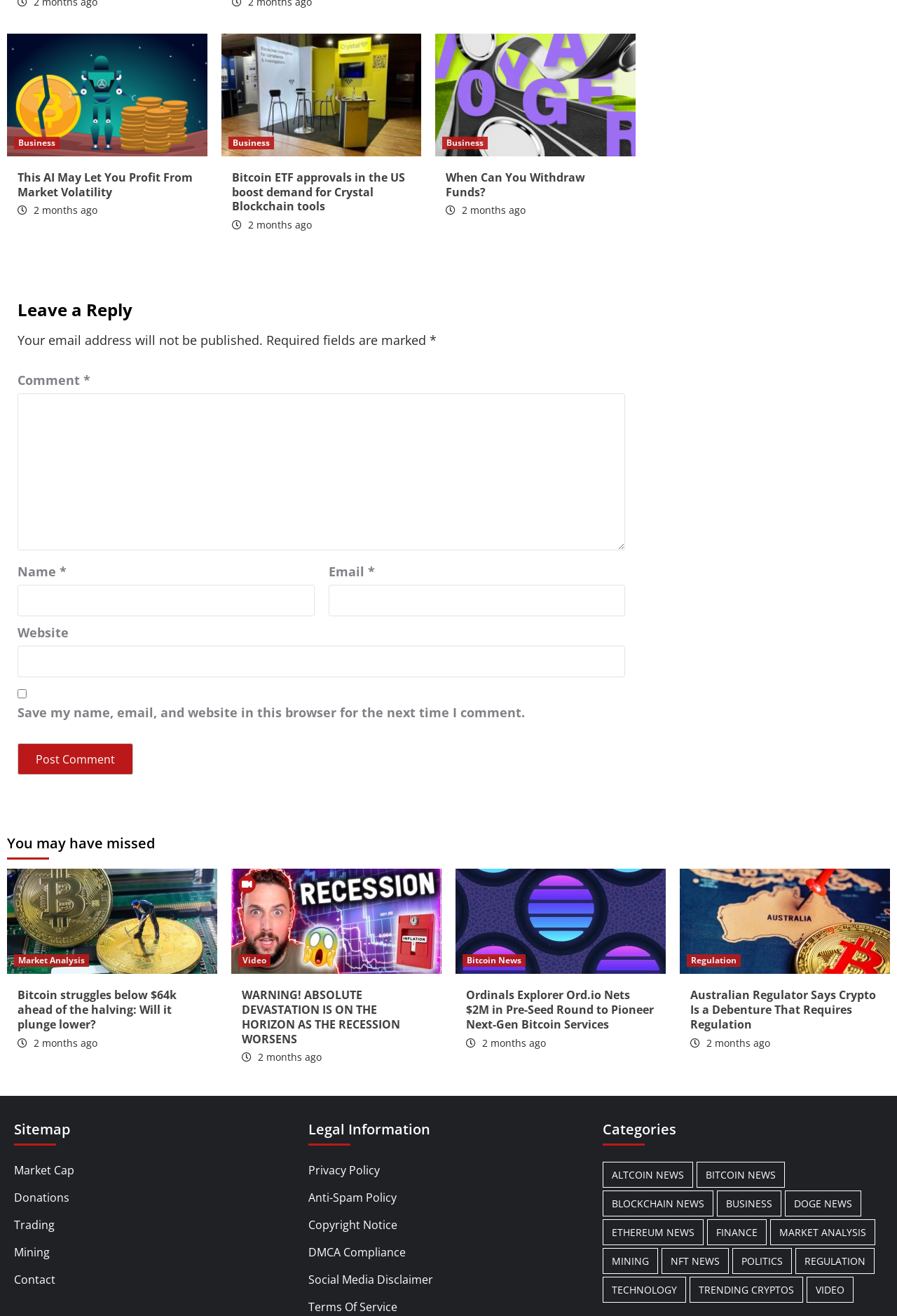How many months ago were the articles published?
Look at the image and answer the question with a single word or phrase.

2 months